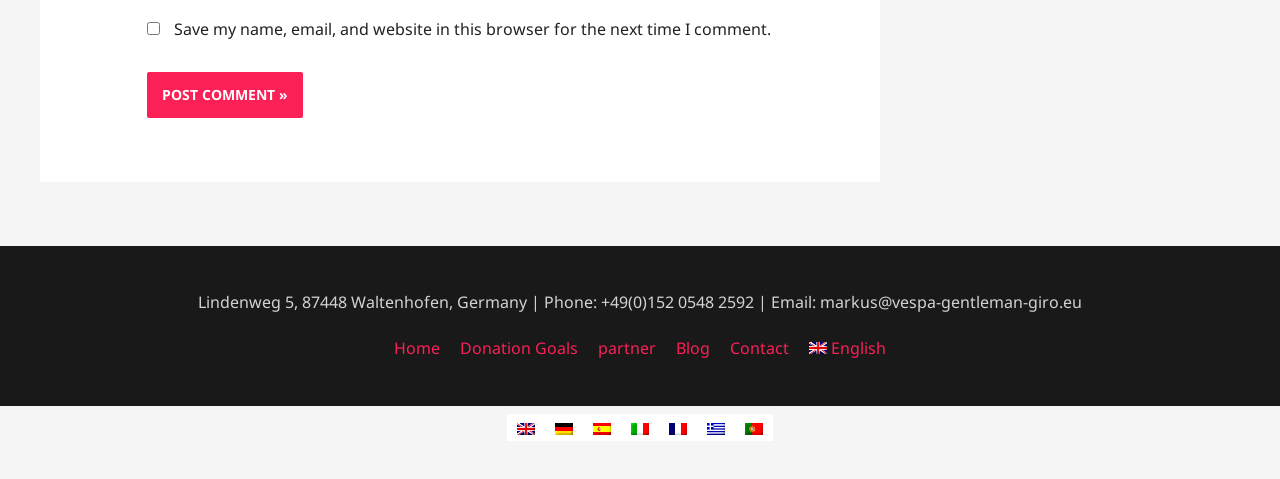Locate the bounding box coordinates of the element that should be clicked to fulfill the instruction: "Check the checkbox to save your name, email, and website".

[0.115, 0.047, 0.125, 0.074]